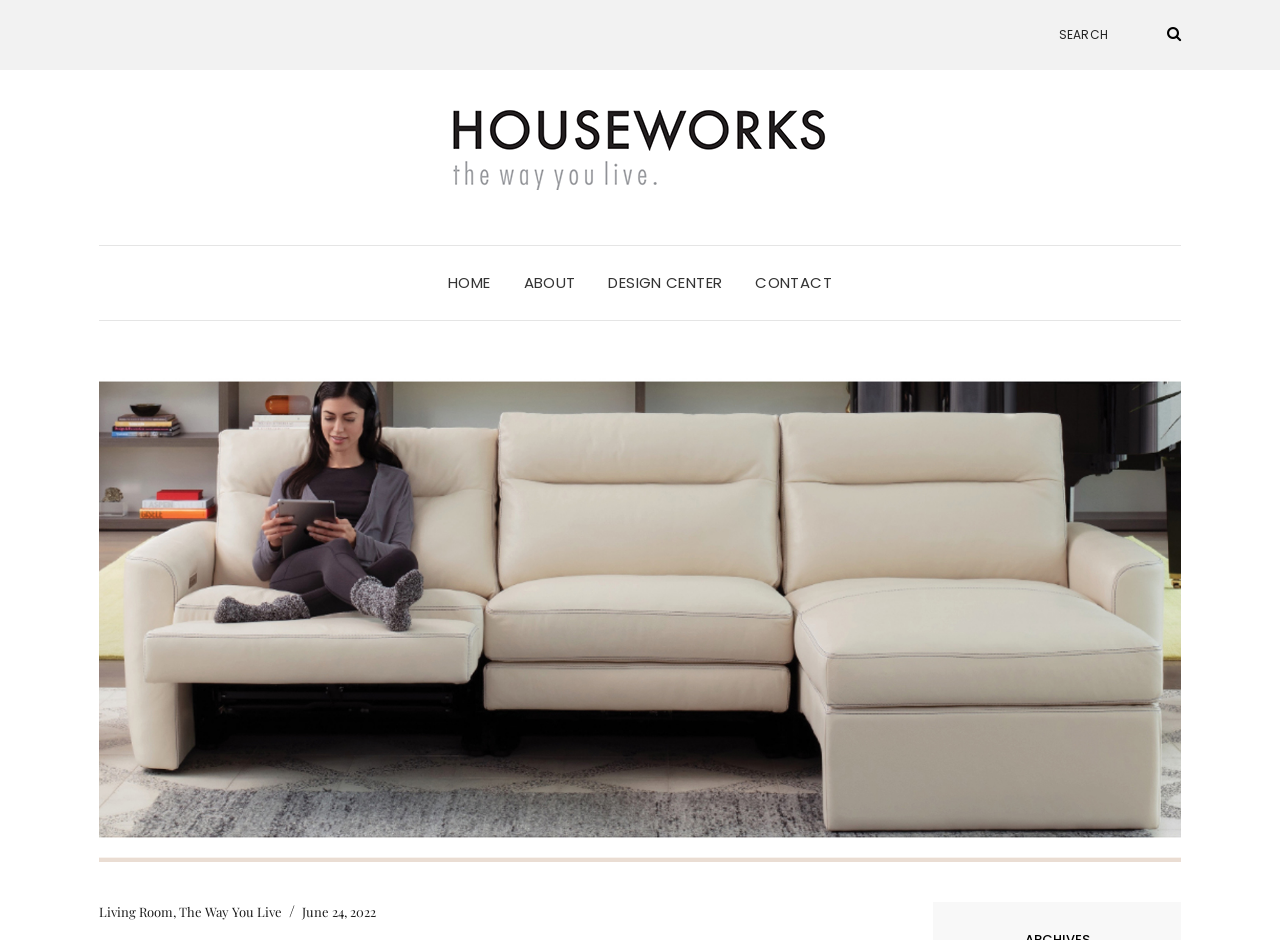Identify the bounding box for the UI element described as: "CONTACT". The coordinates should be four float numbers between 0 and 1, i.e., [left, top, right, bottom].

[0.59, 0.262, 0.65, 0.34]